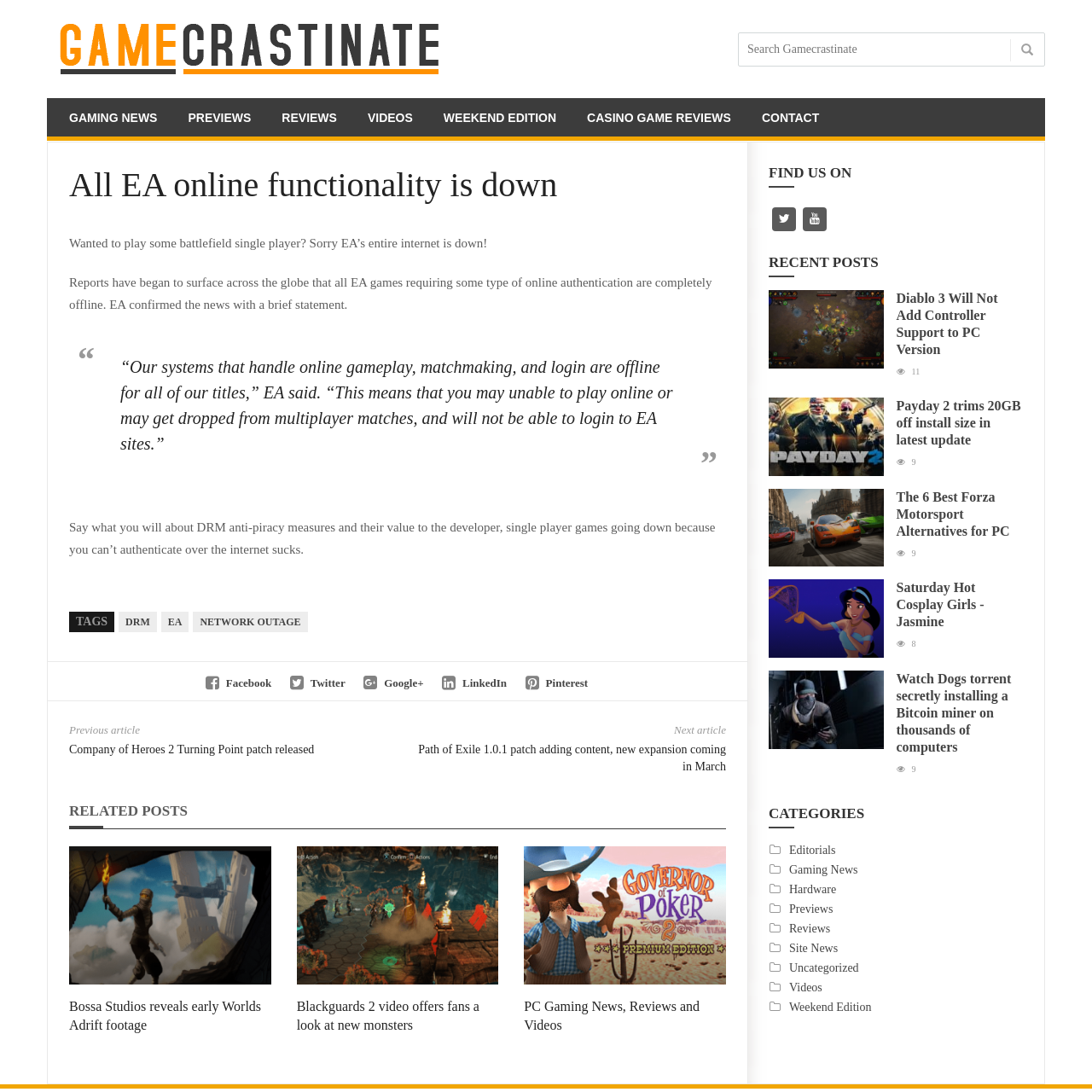Could you specify the bounding box coordinates for the clickable section to complete the following instruction: "Click on GAMING NEWS"?

[0.049, 0.09, 0.158, 0.13]